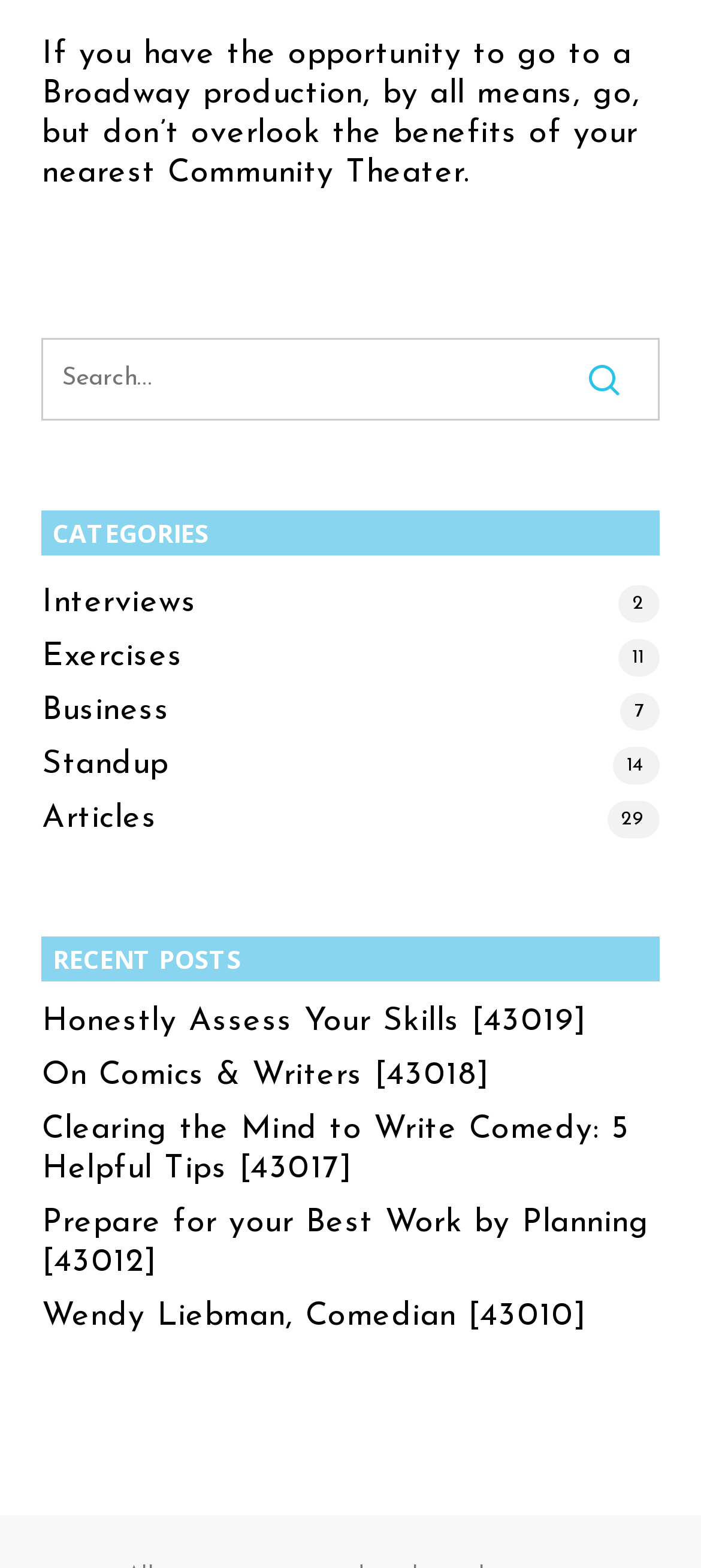From the given element description: "On Comics & Writers [43018]", find the bounding box for the UI element. Provide the coordinates as four float numbers between 0 and 1, in the order [left, top, right, bottom].

[0.06, 0.674, 0.94, 0.7]